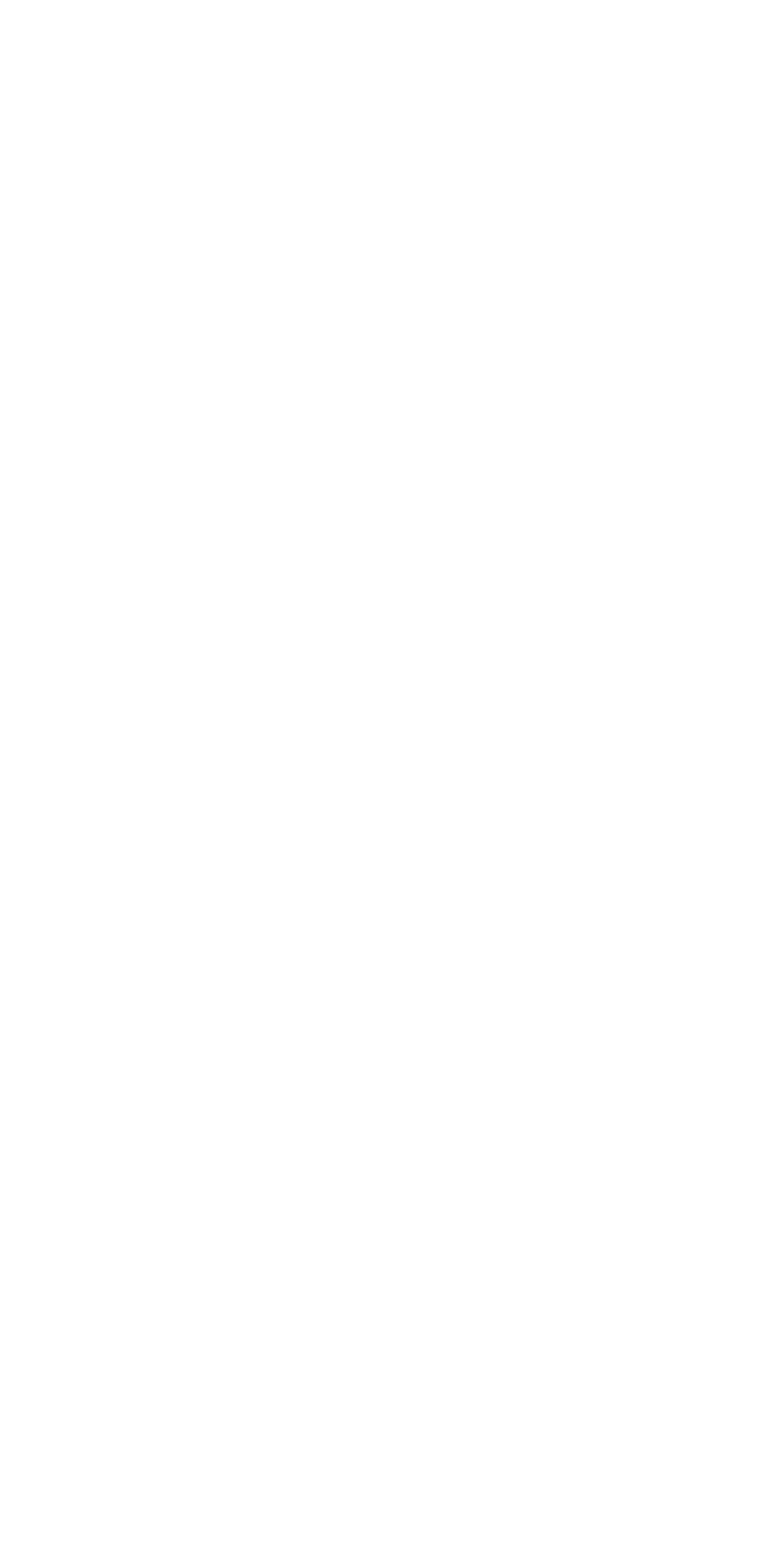Could you locate the bounding box coordinates for the section that should be clicked to accomplish this task: "View January 2021".

[0.128, 0.007, 0.39, 0.033]